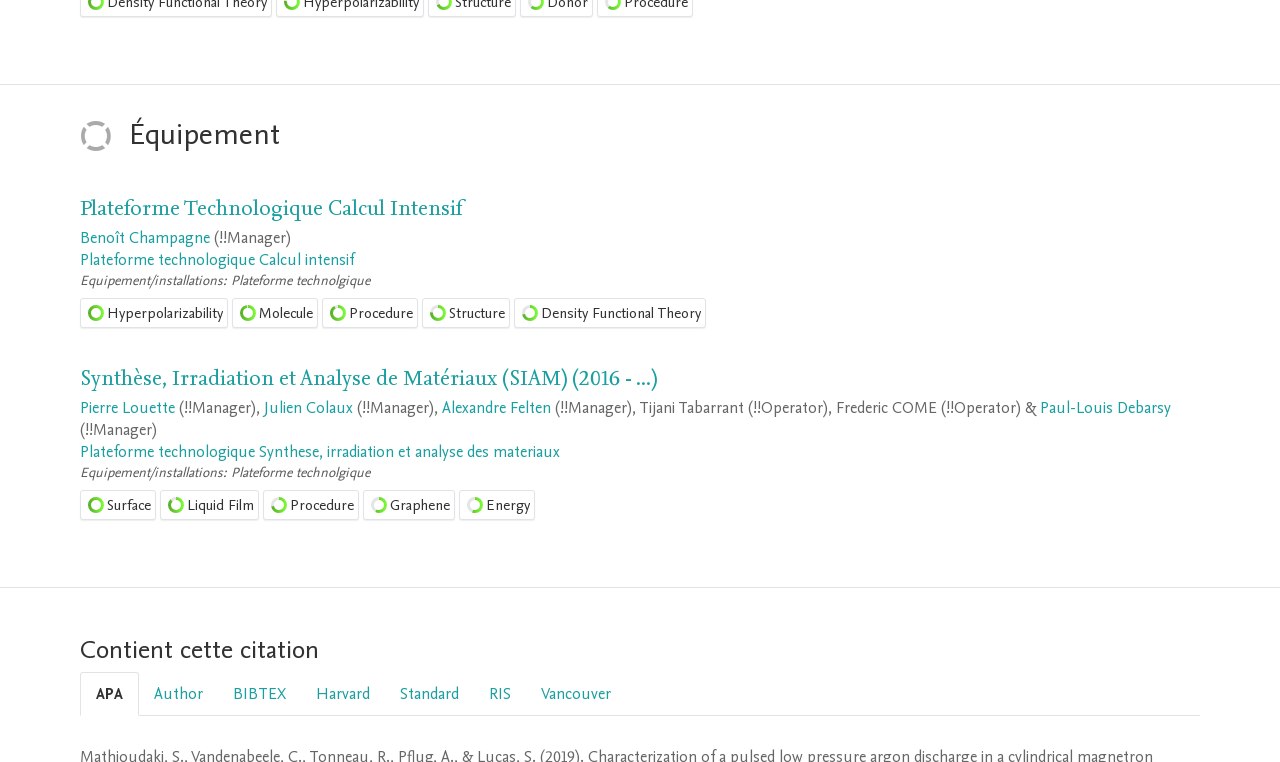Examine the image carefully and respond to the question with a detailed answer: 
Who is the manager of the first platform?

I looked at the text near the first platform heading and found the manager's name, which is 'Benoît Champagne'. This is the manager of the first platform.